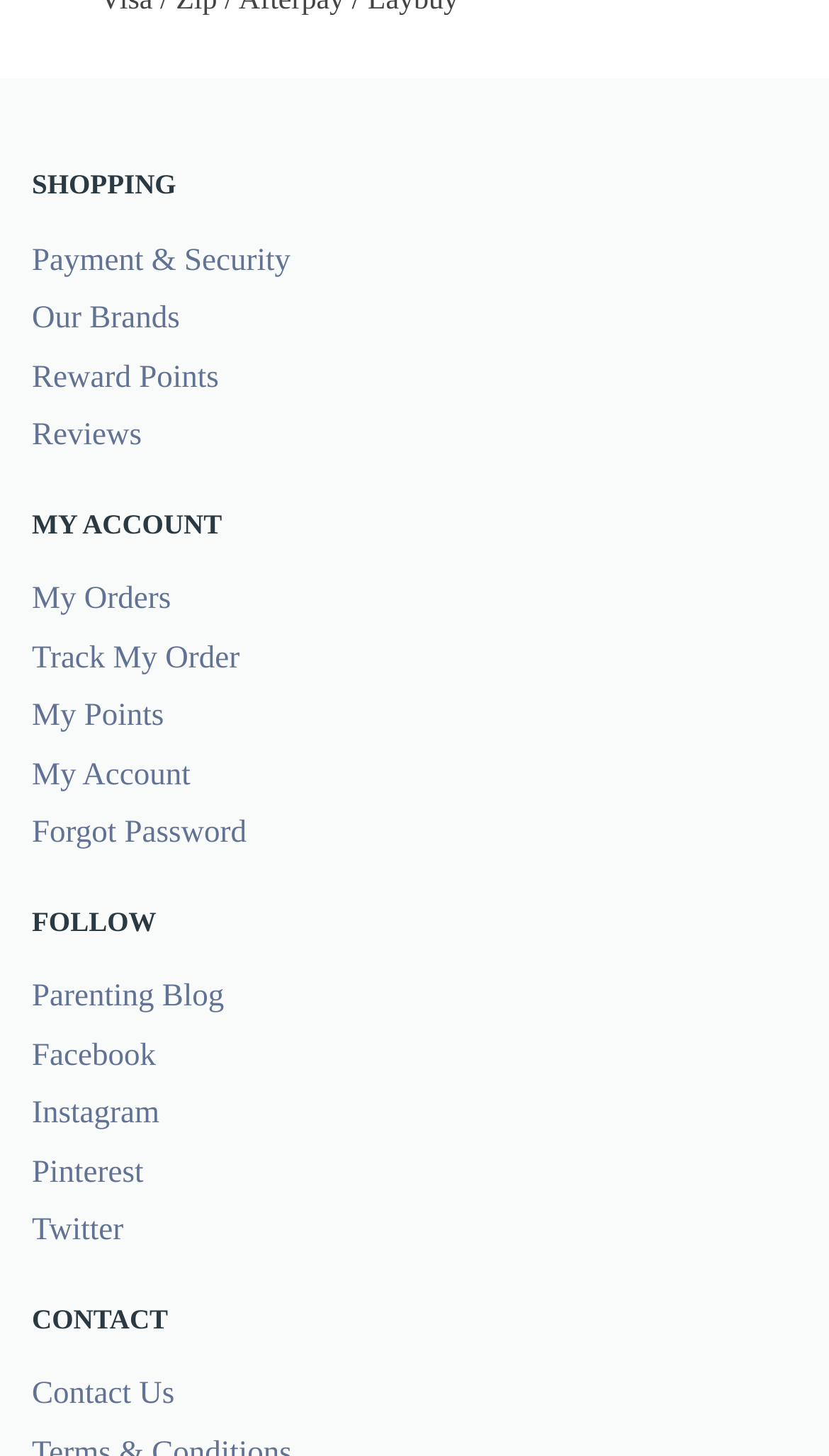How many main sections are there?
Using the image, provide a concise answer in one word or a short phrase.

3